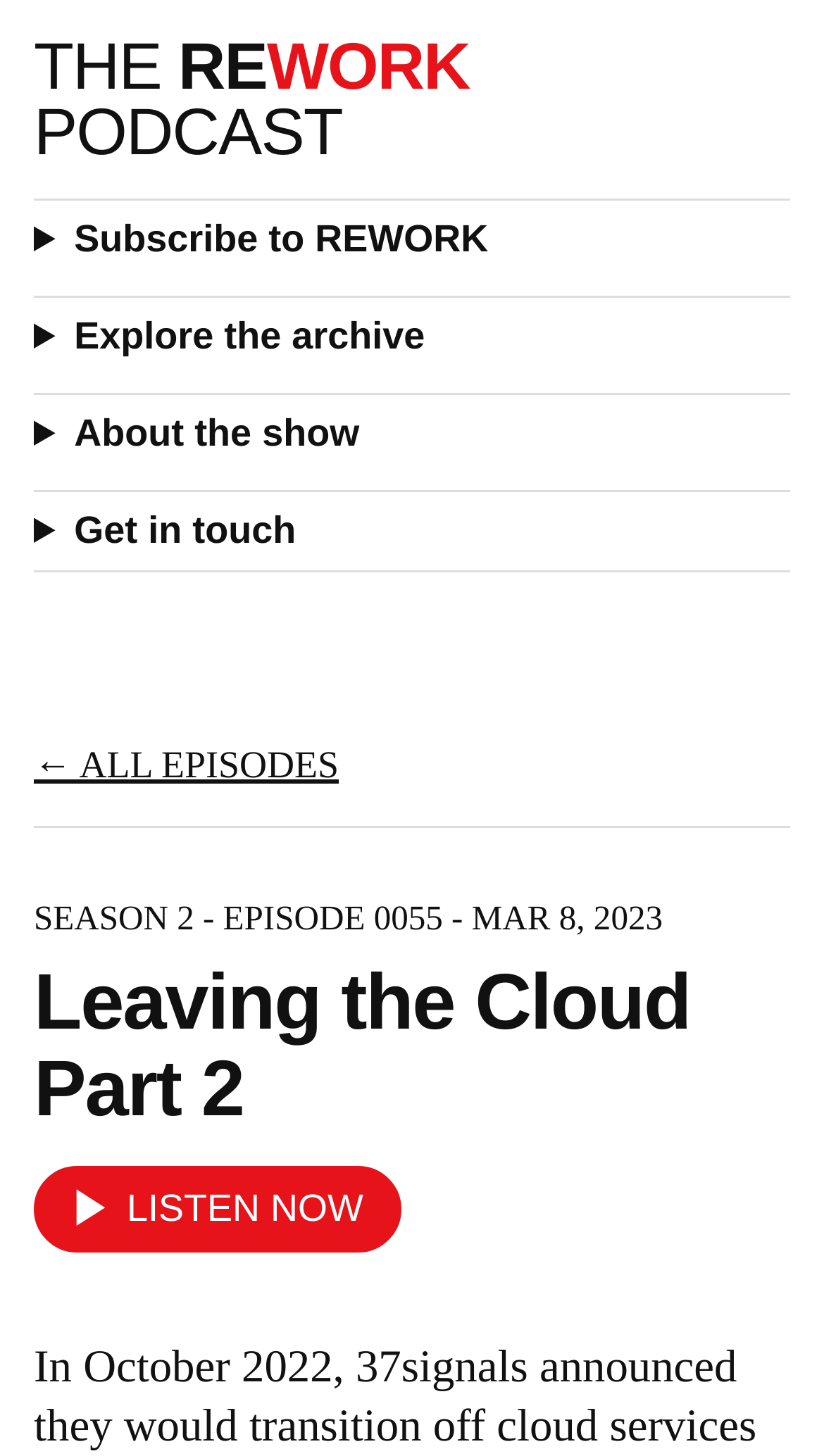Using the information shown in the image, answer the question with as much detail as possible: What is the action that can be taken on the current episode?

I found the answer by looking at the link element with the text 'LISTEN NOW' which is a child of the root element and is likely an action that can be taken on the current episode.